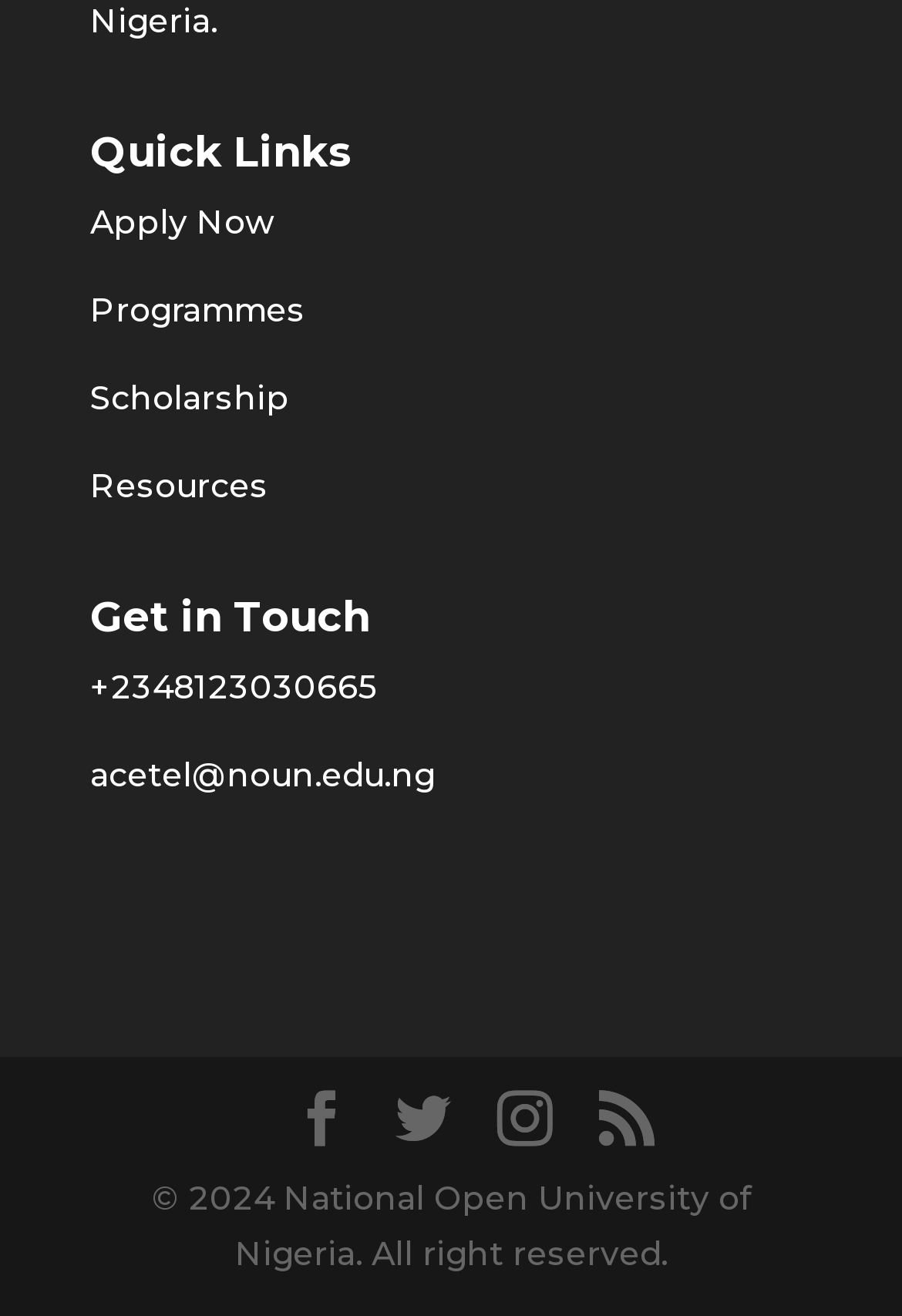Please identify the bounding box coordinates of the area that needs to be clicked to fulfill the following instruction: "View Scholarship."

[0.1, 0.286, 0.321, 0.318]